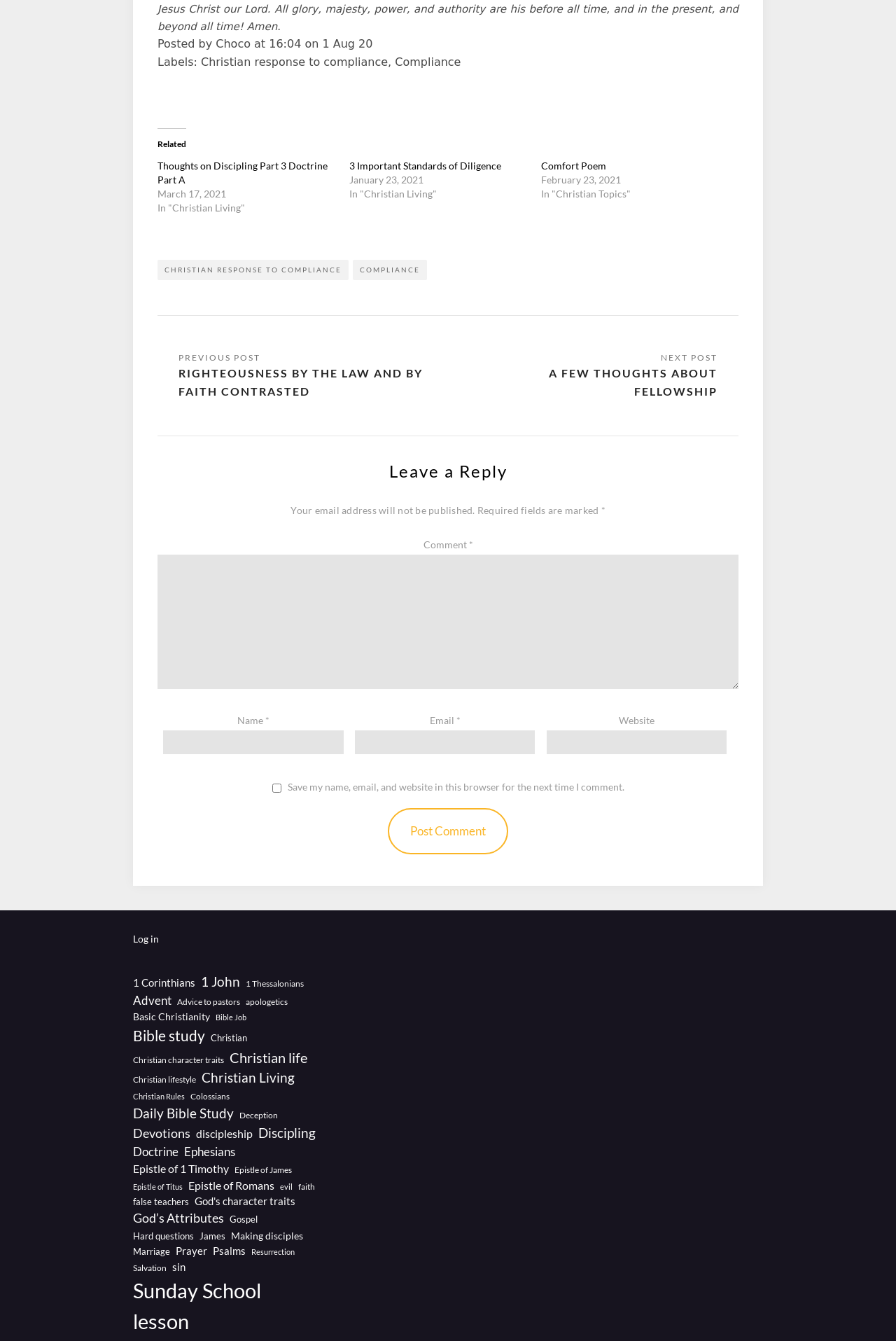Please identify the bounding box coordinates of the element on the webpage that should be clicked to follow this instruction: "Enter your name in the 'Name' field". The bounding box coordinates should be given as four float numbers between 0 and 1, formatted as [left, top, right, bottom].

[0.182, 0.544, 0.383, 0.562]